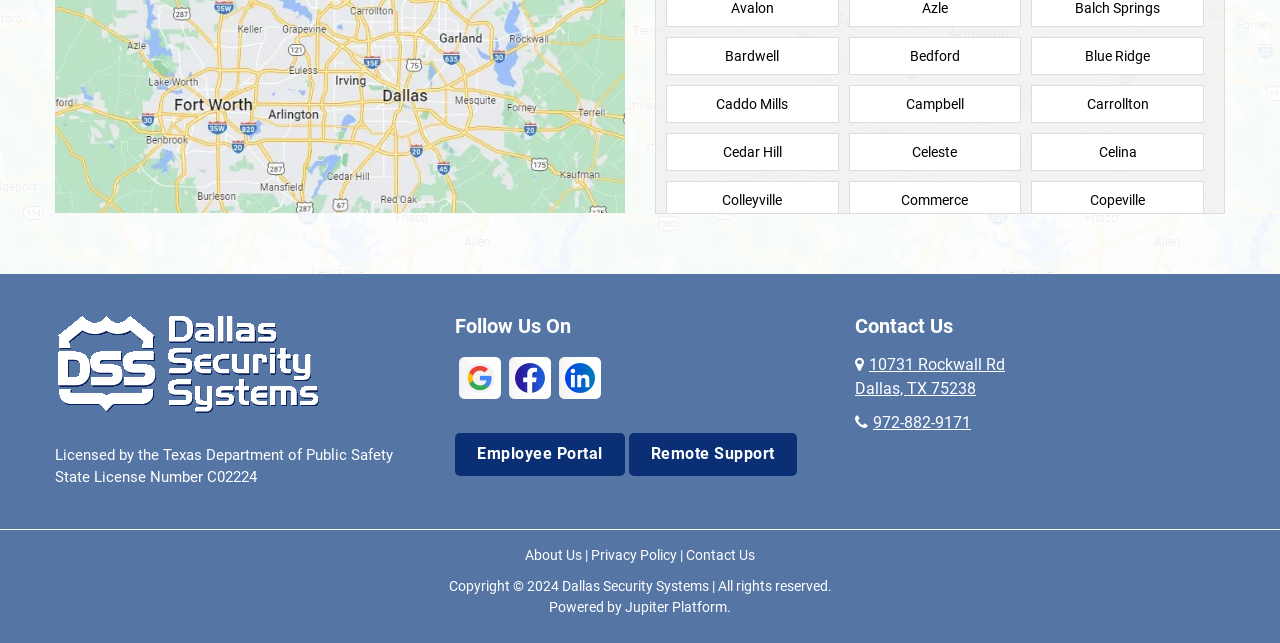Please locate the bounding box coordinates of the element that should be clicked to achieve the given instruction: "Learn more about Dallas Security Systems on the About Us page".

[0.41, 0.85, 0.455, 0.875]